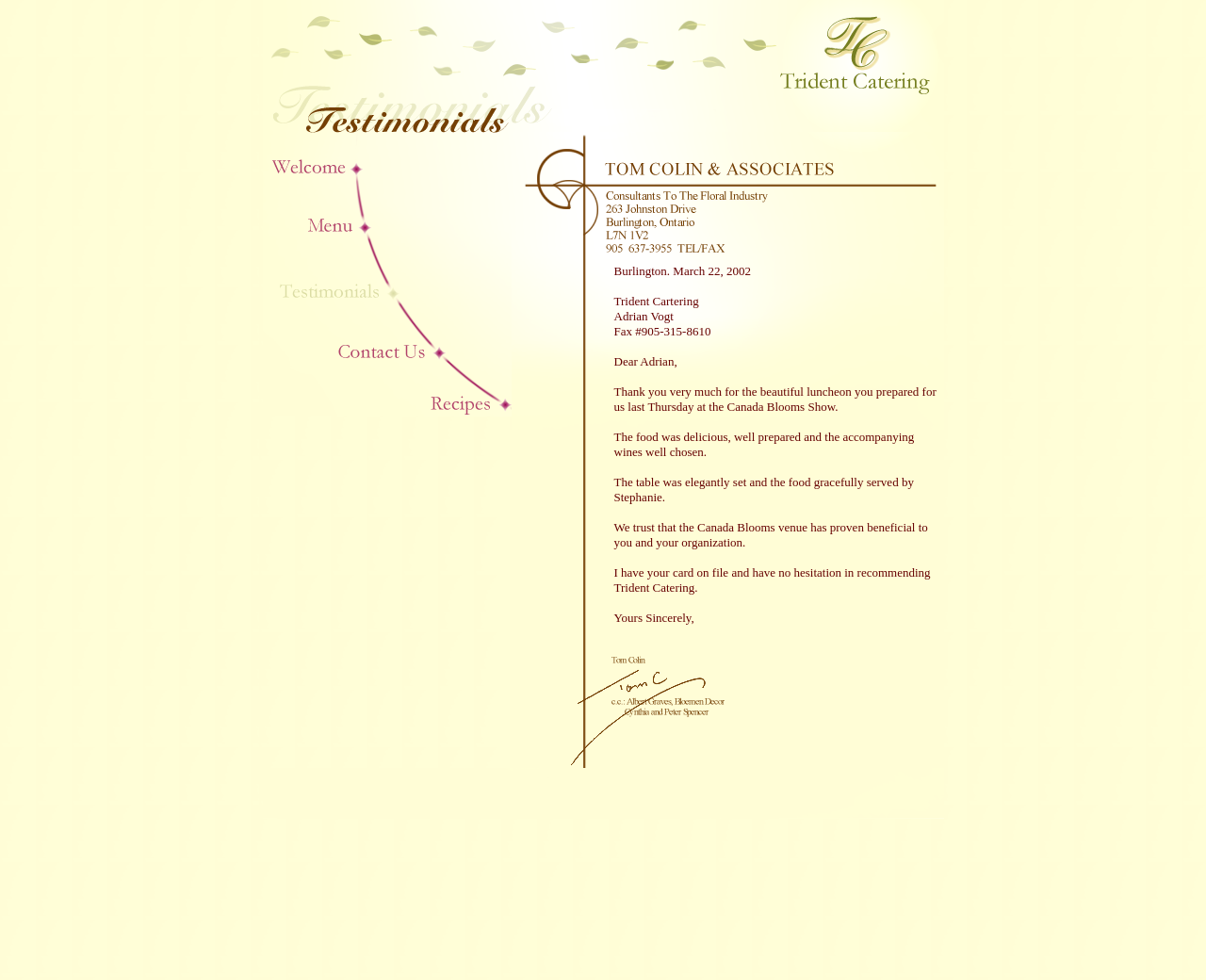How many images are on this webpage?
Using the image as a reference, answer the question with a short word or phrase.

Multiple